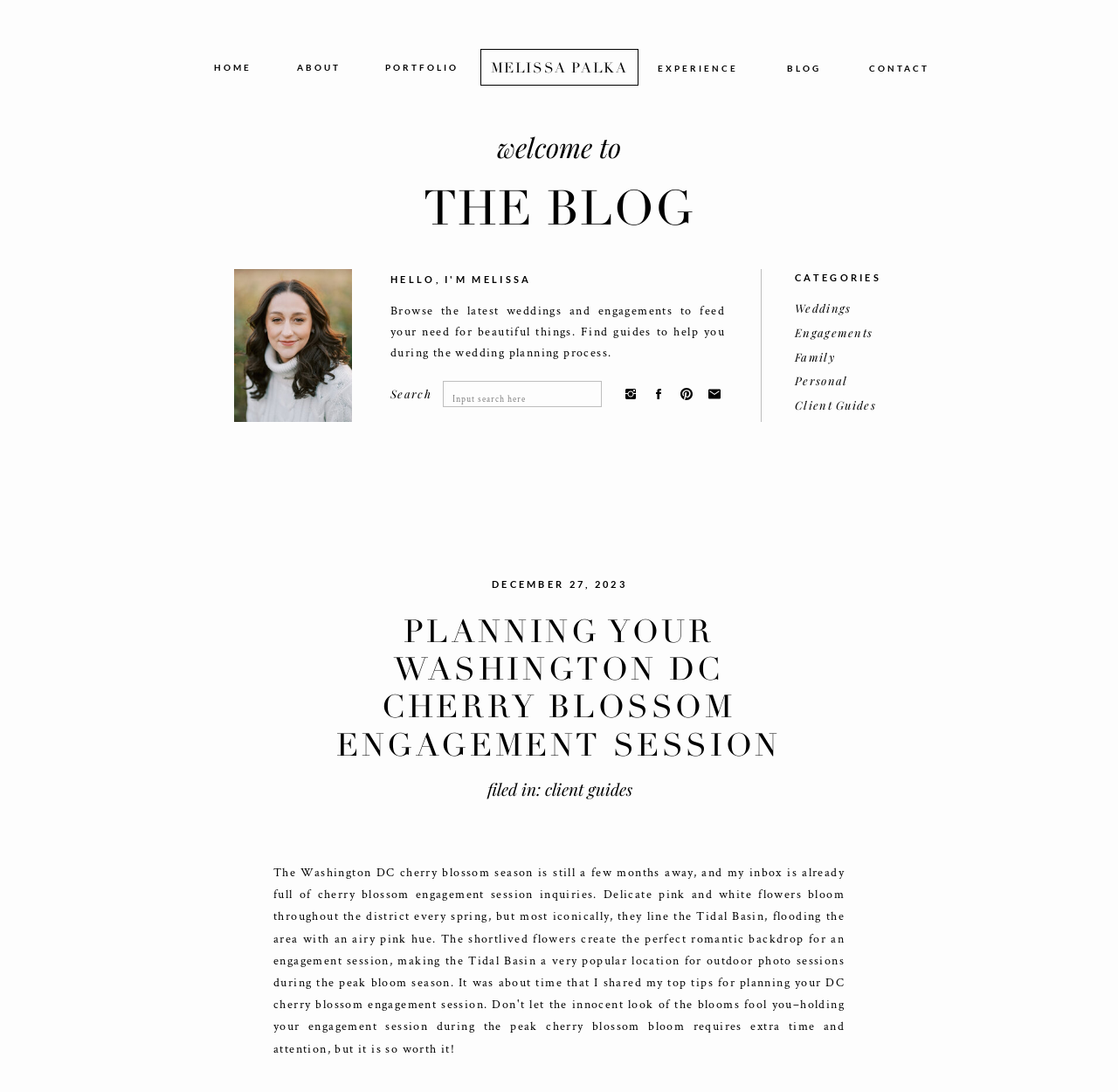Use the information in the screenshot to answer the question comprehensively: What is the date of the blog post?

The date of the blog post can be determined by looking at the heading 'DECEMBER 27, 2023', which suggests that the blog post was published on this date.